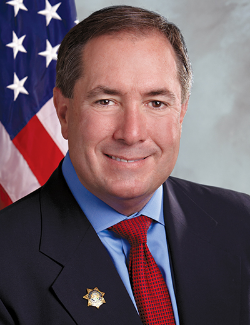Use a single word or phrase to answer the question: What is on David Roger's lapel?

Sheriff's star